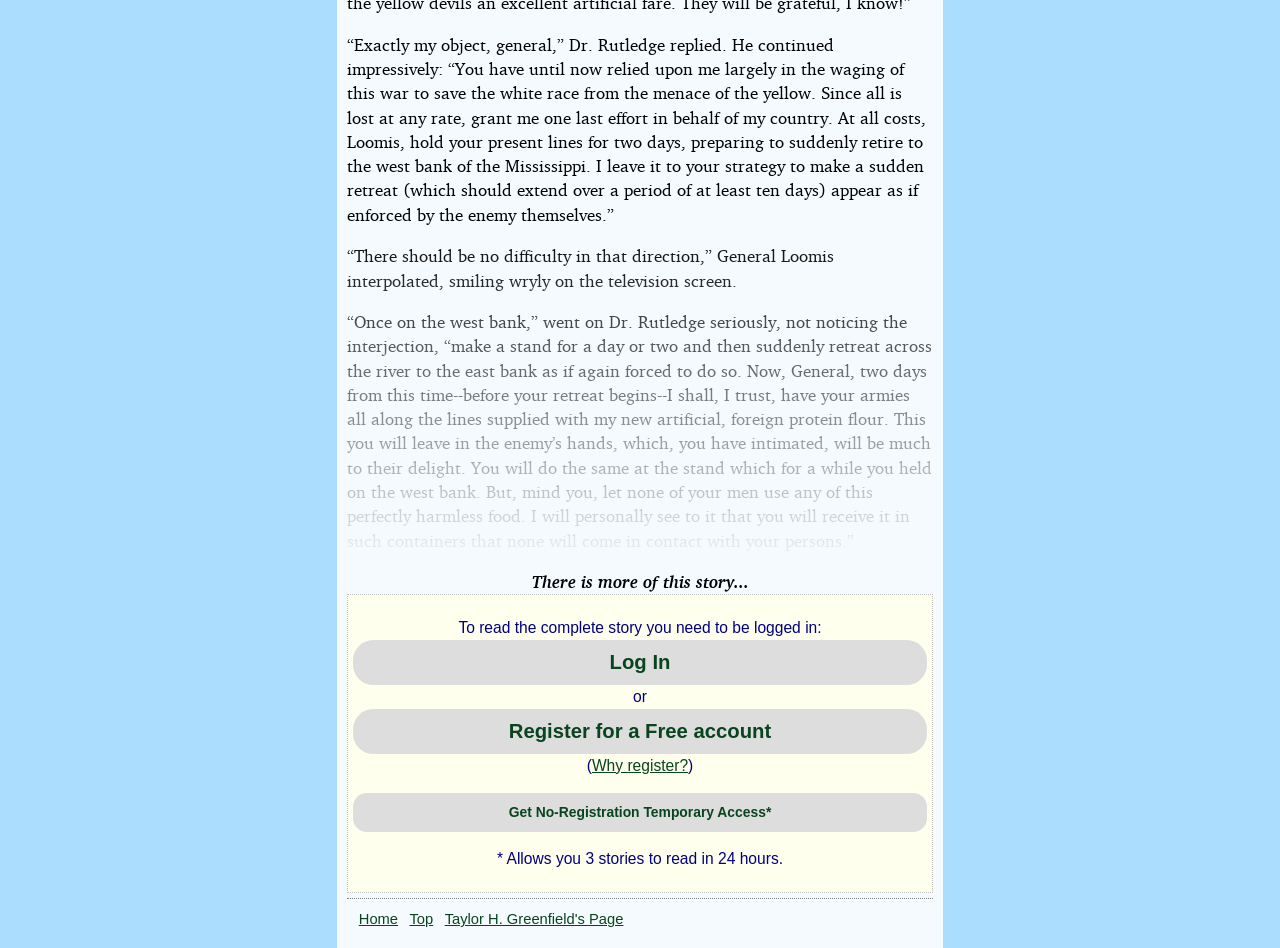Locate the bounding box of the UI element described by: "Get No-Registration Temporary Access*" in the given webpage screenshot.

[0.276, 0.837, 0.724, 0.877]